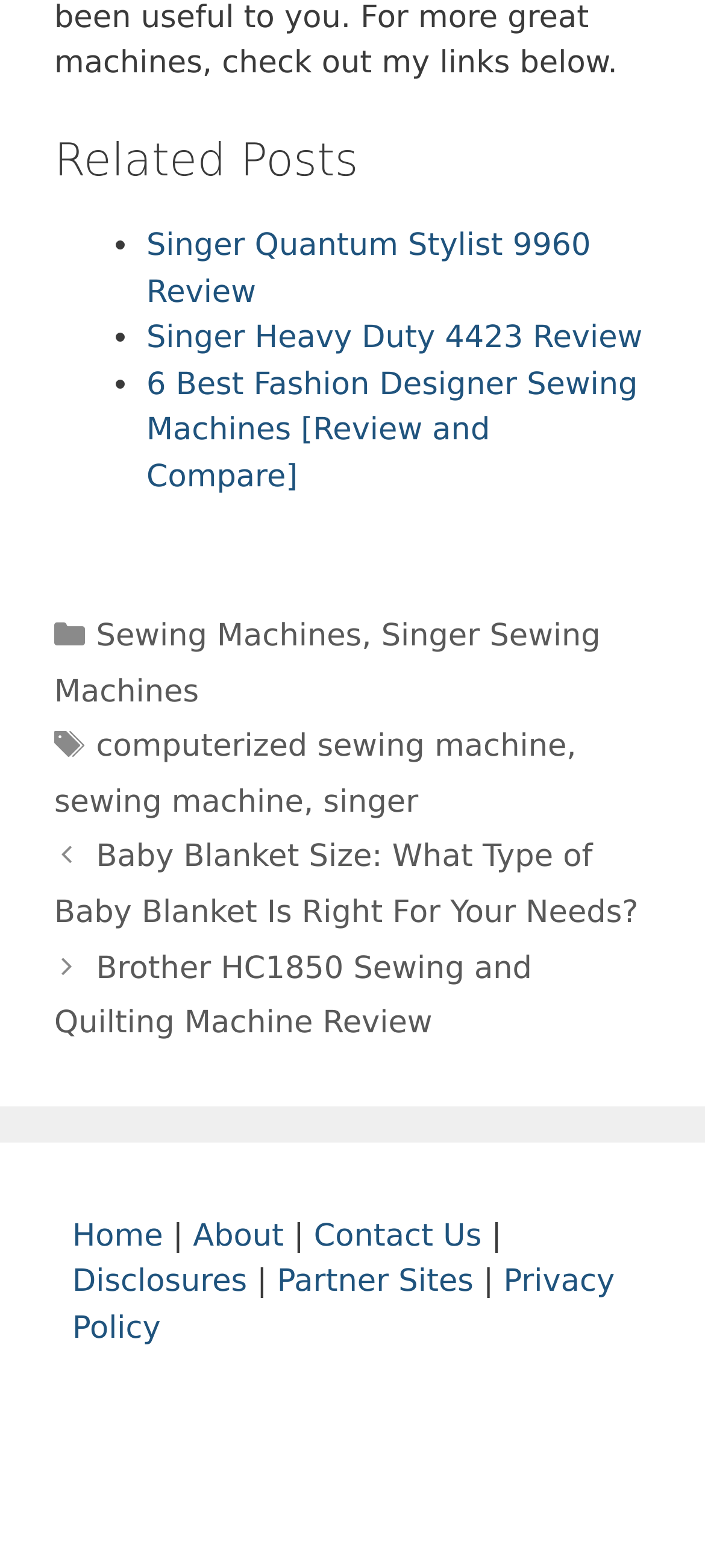Identify the bounding box coordinates of the part that should be clicked to carry out this instruction: "read Singer Quantum Stylist 9960 Review".

[0.208, 0.146, 0.838, 0.198]